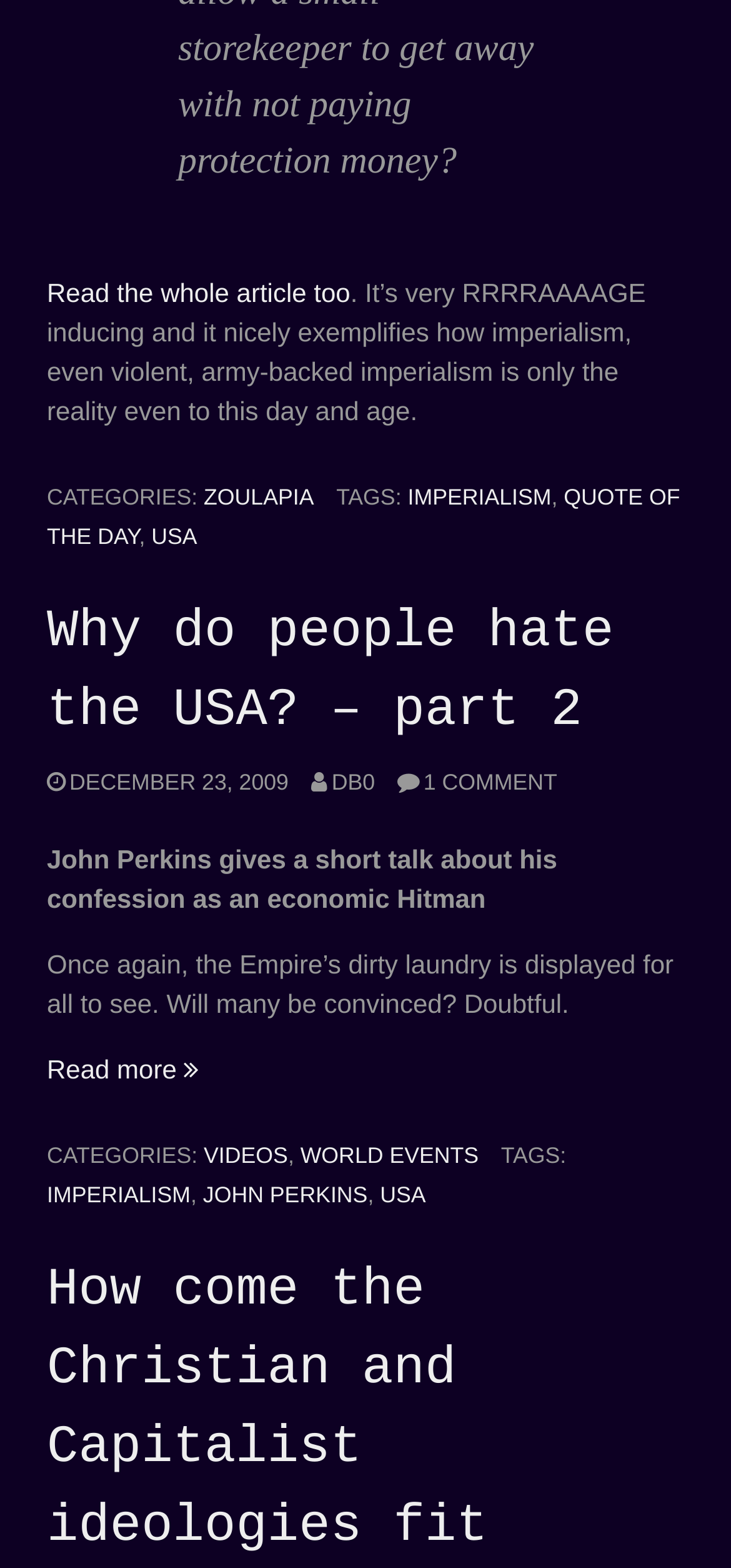For the given element description World Events, determine the bounding box coordinates of the UI element. The coordinates should follow the format (top-left x, top-left y, bottom-right x, bottom-right y) and be within the range of 0 to 1.

[0.411, 0.728, 0.655, 0.745]